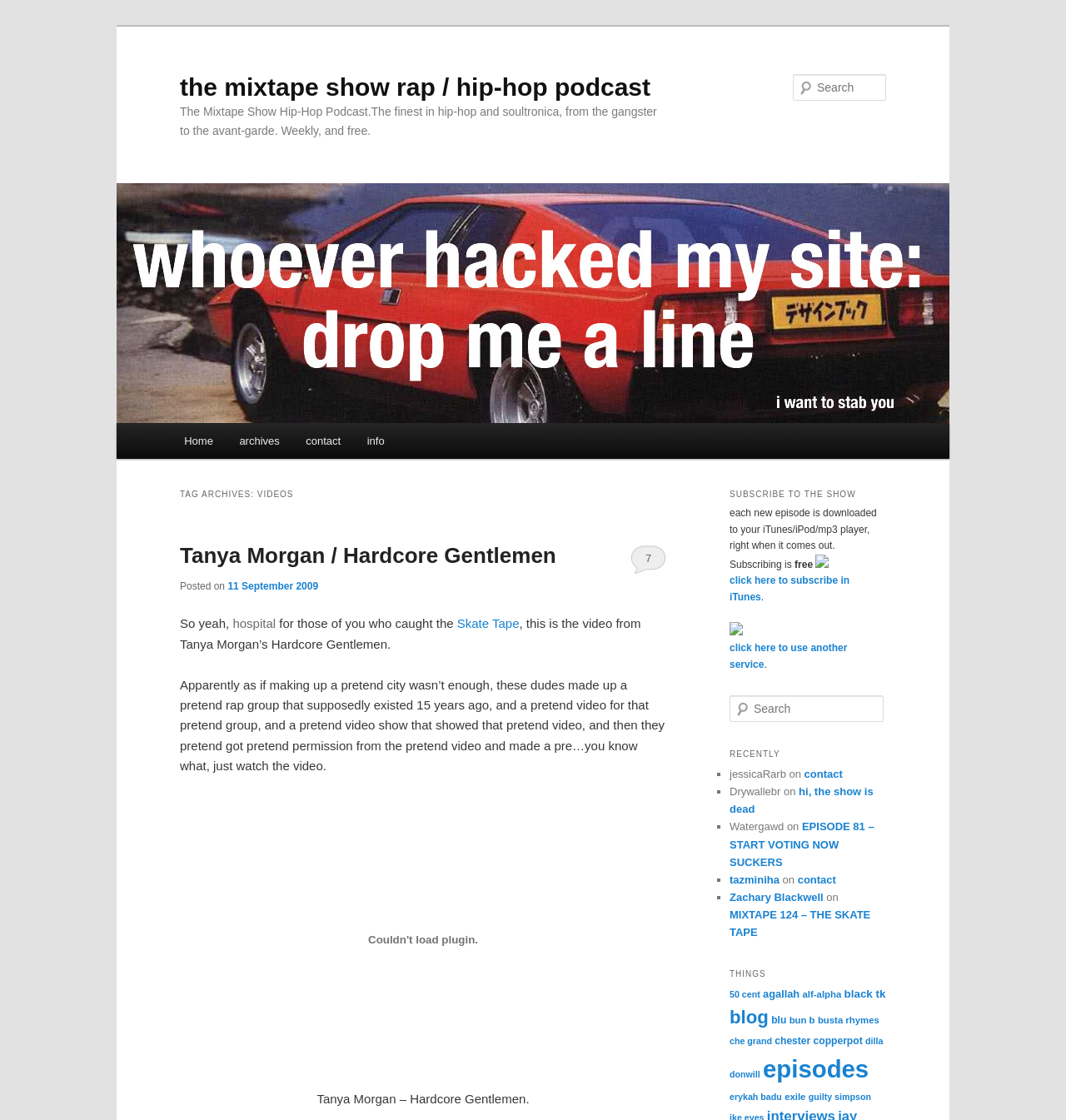Please provide a one-word or short phrase answer to the question:
What is the name of the podcast?

The Mixtape Show